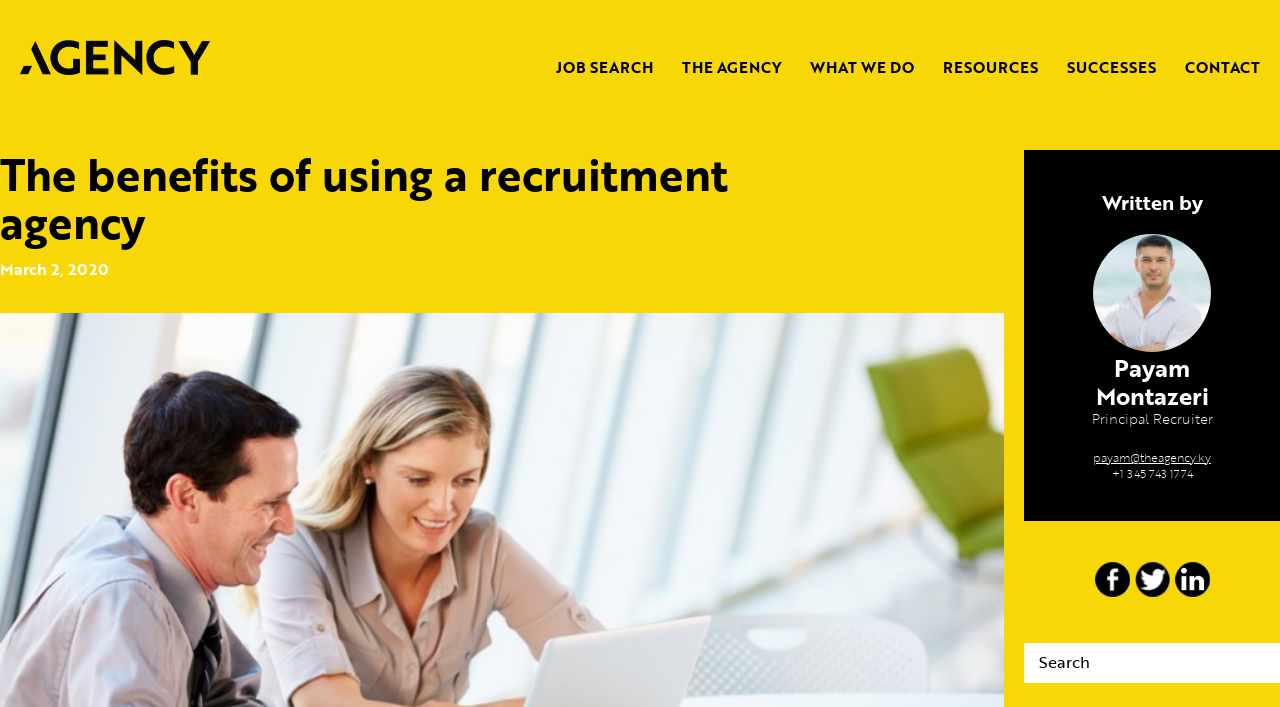Please identify the bounding box coordinates of the area that needs to be clicked to follow this instruction: "View the Agency's profile".

[0.533, 0.082, 0.61, 0.107]